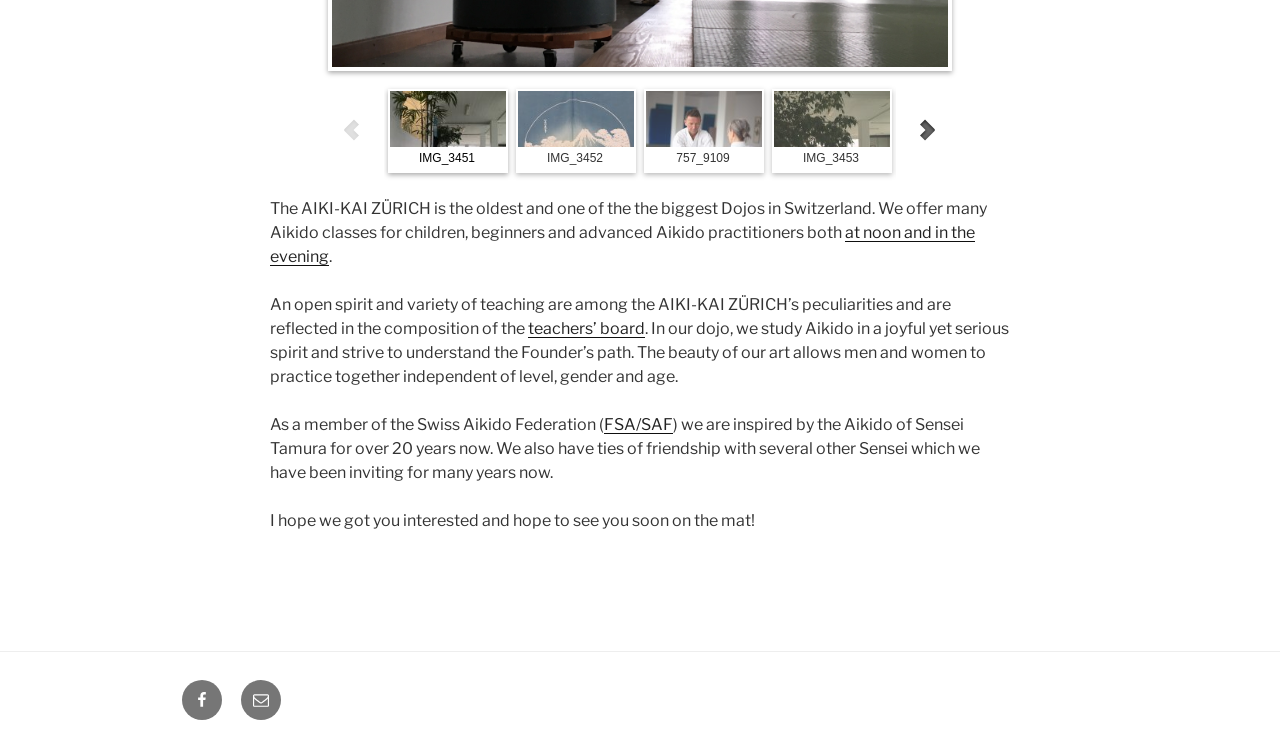Using the provided description: "Email", find the bounding box coordinates of the corresponding UI element. The output should be four float numbers between 0 and 1, in the format [left, top, right, bottom].

[0.188, 0.908, 0.22, 0.961]